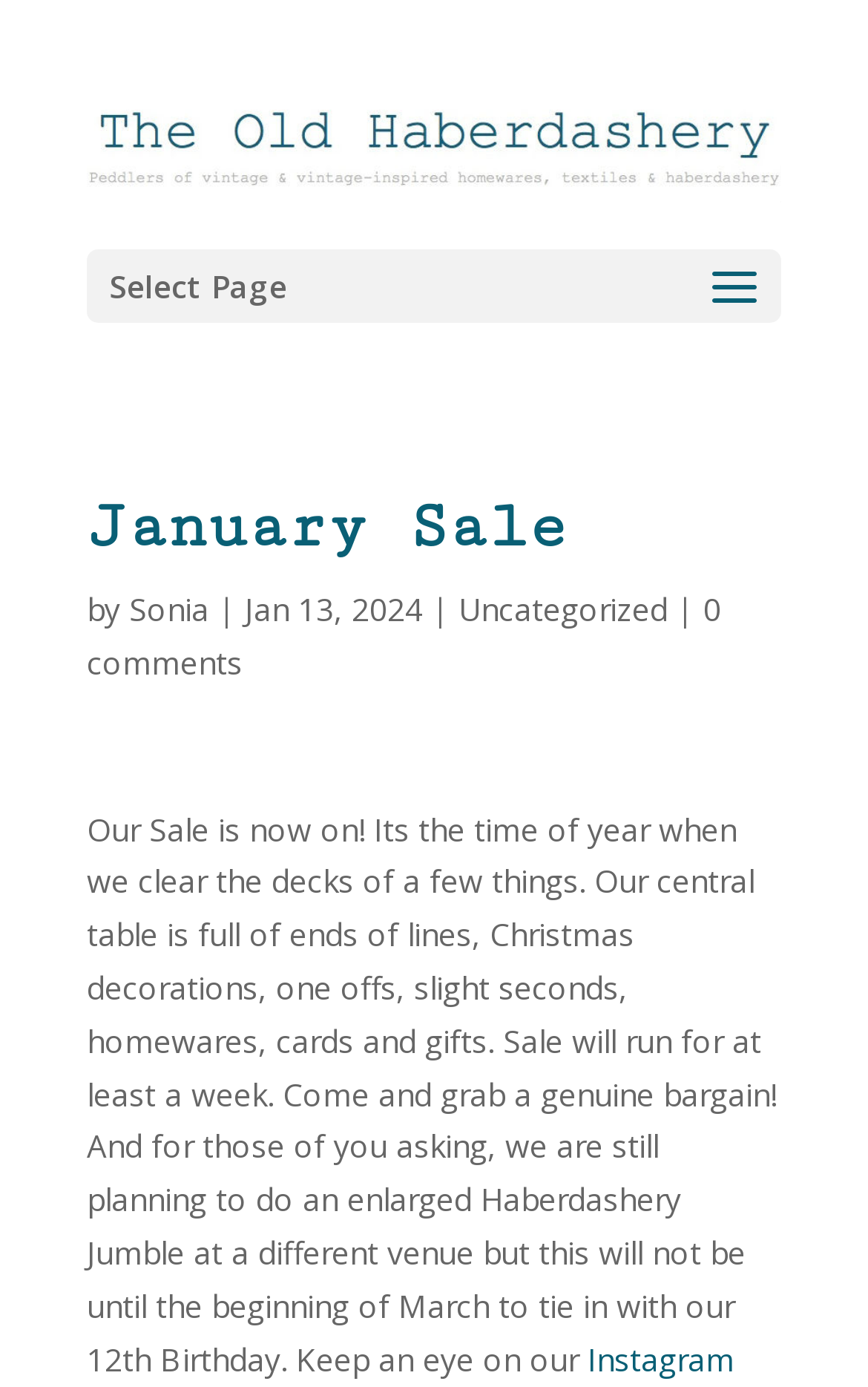Using the information in the image, give a detailed answer to the following question: How long will the sale last?

The text states that the sale will run for at least a week, indicating the minimum duration of the sale.